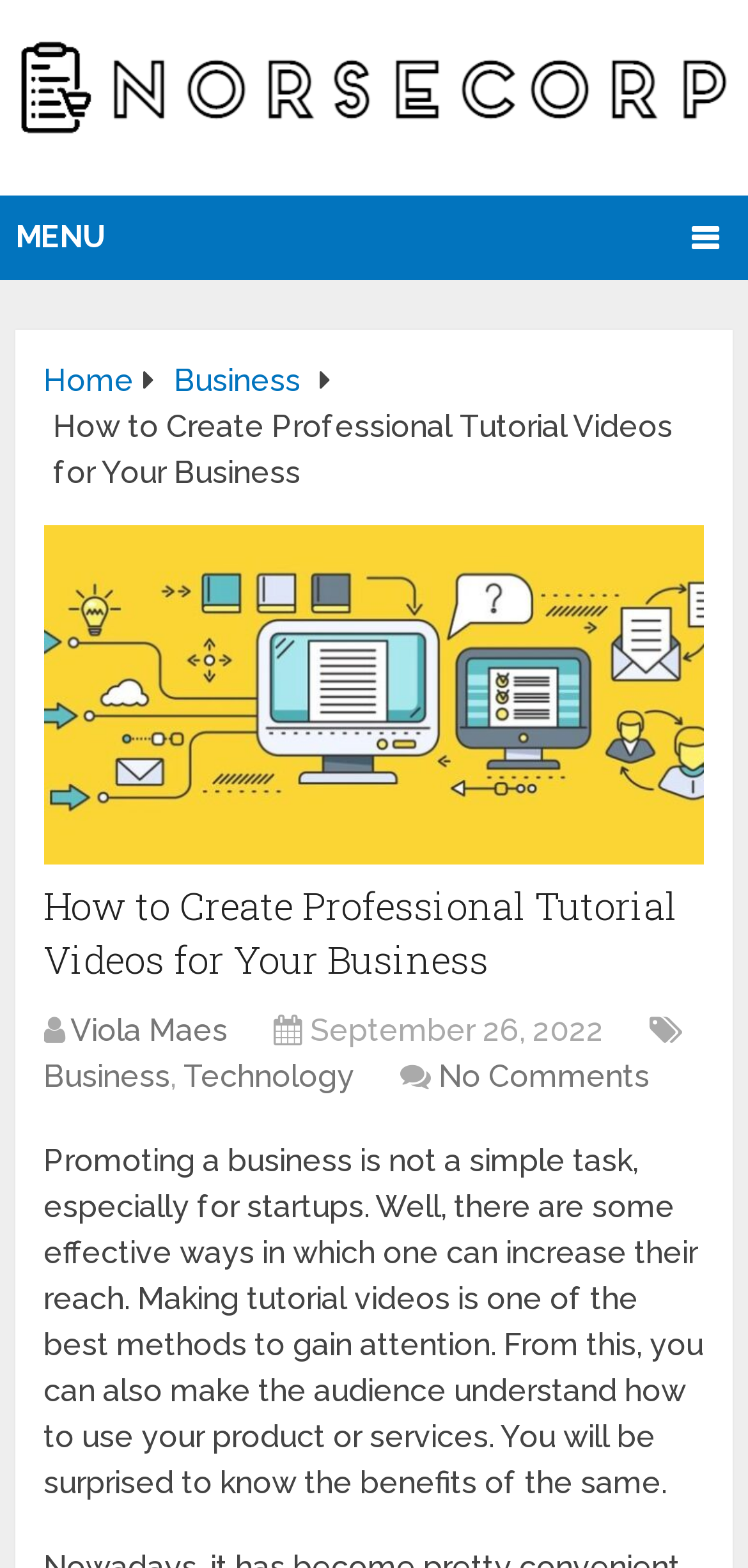Specify the bounding box coordinates for the region that must be clicked to perform the given instruction: "visit the Technology section".

[0.246, 0.675, 0.474, 0.699]